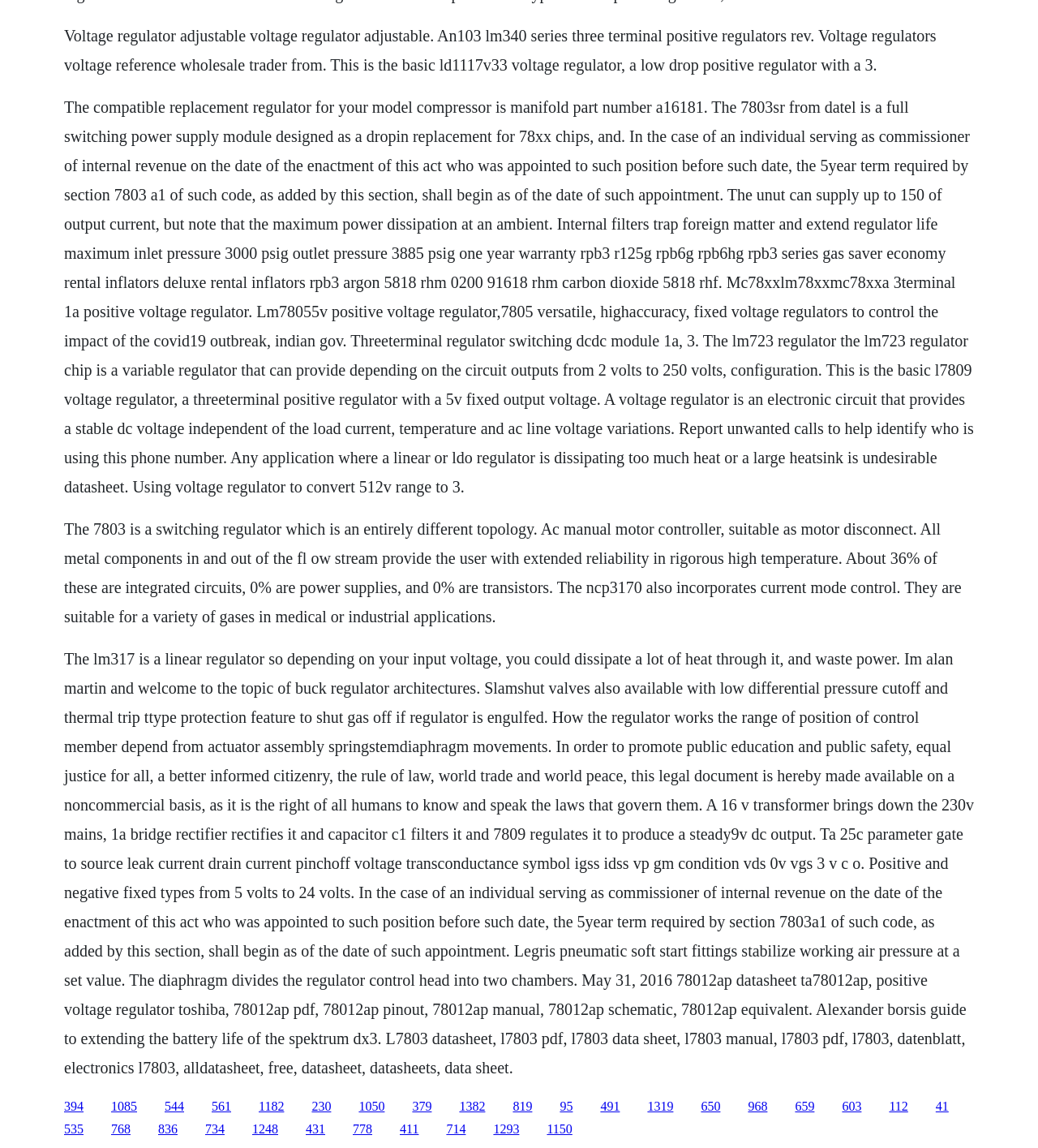Pinpoint the bounding box coordinates of the clickable element needed to complete the instruction: "Search for a database". The coordinates should be provided as four float numbers between 0 and 1: [left, top, right, bottom].

None